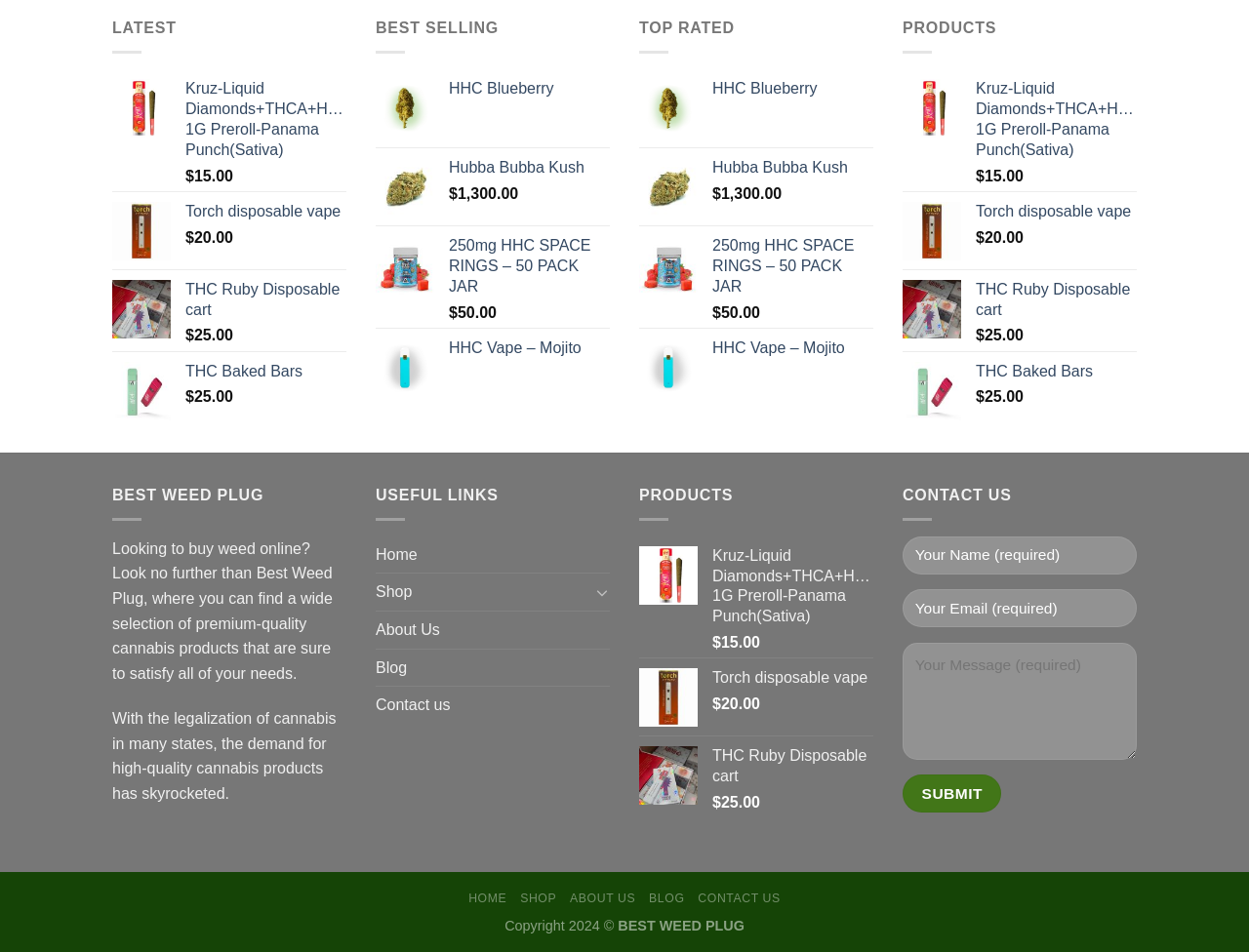Highlight the bounding box coordinates of the region I should click on to meet the following instruction: "fill in the 'Your Name' field".

[0.723, 0.563, 0.91, 0.603]